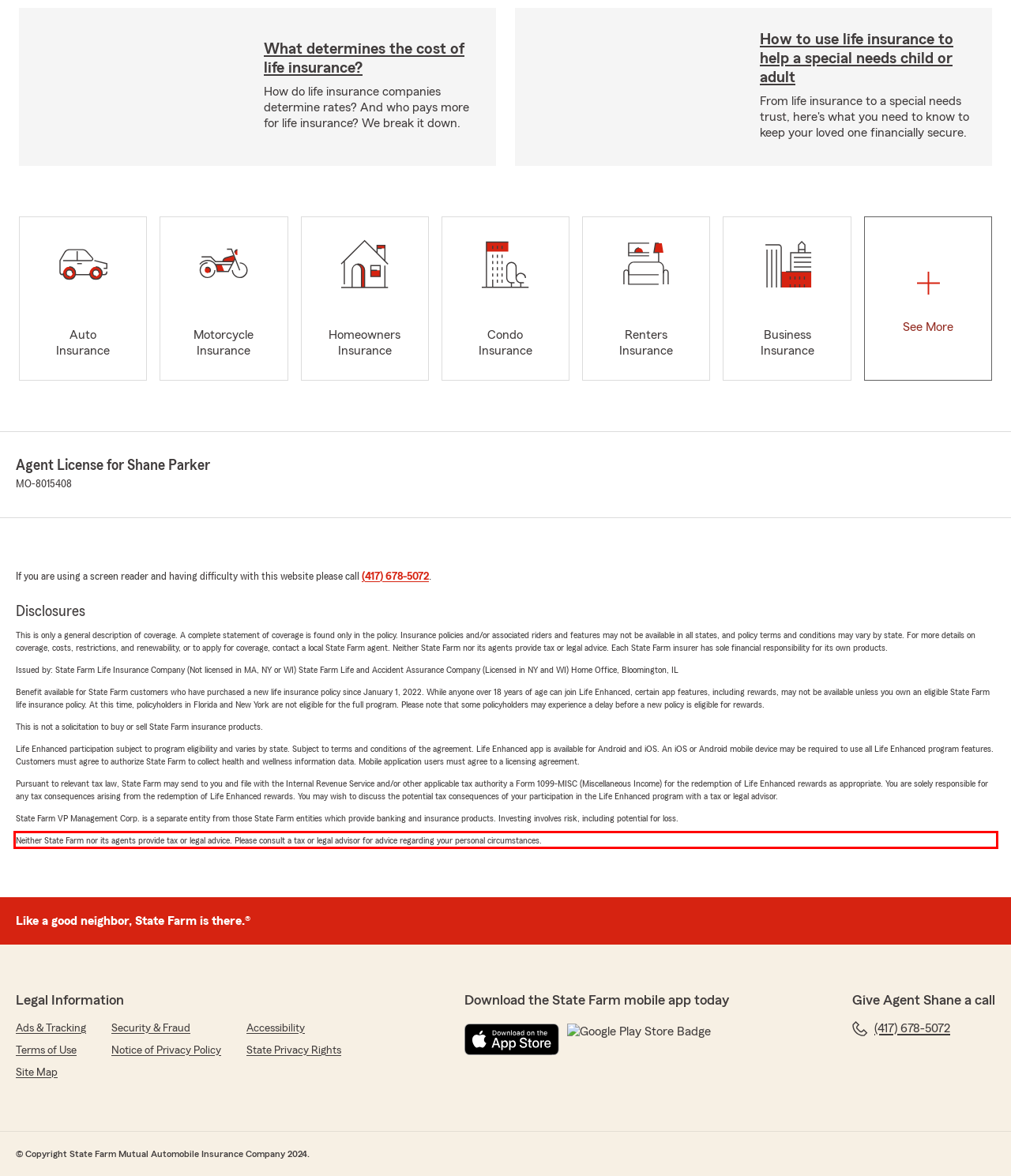By examining the provided screenshot of a webpage, recognize the text within the red bounding box and generate its text content.

Neither State Farm nor its agents provide tax or legal advice. Please consult a tax or legal advisor for advice regarding your personal circumstances.